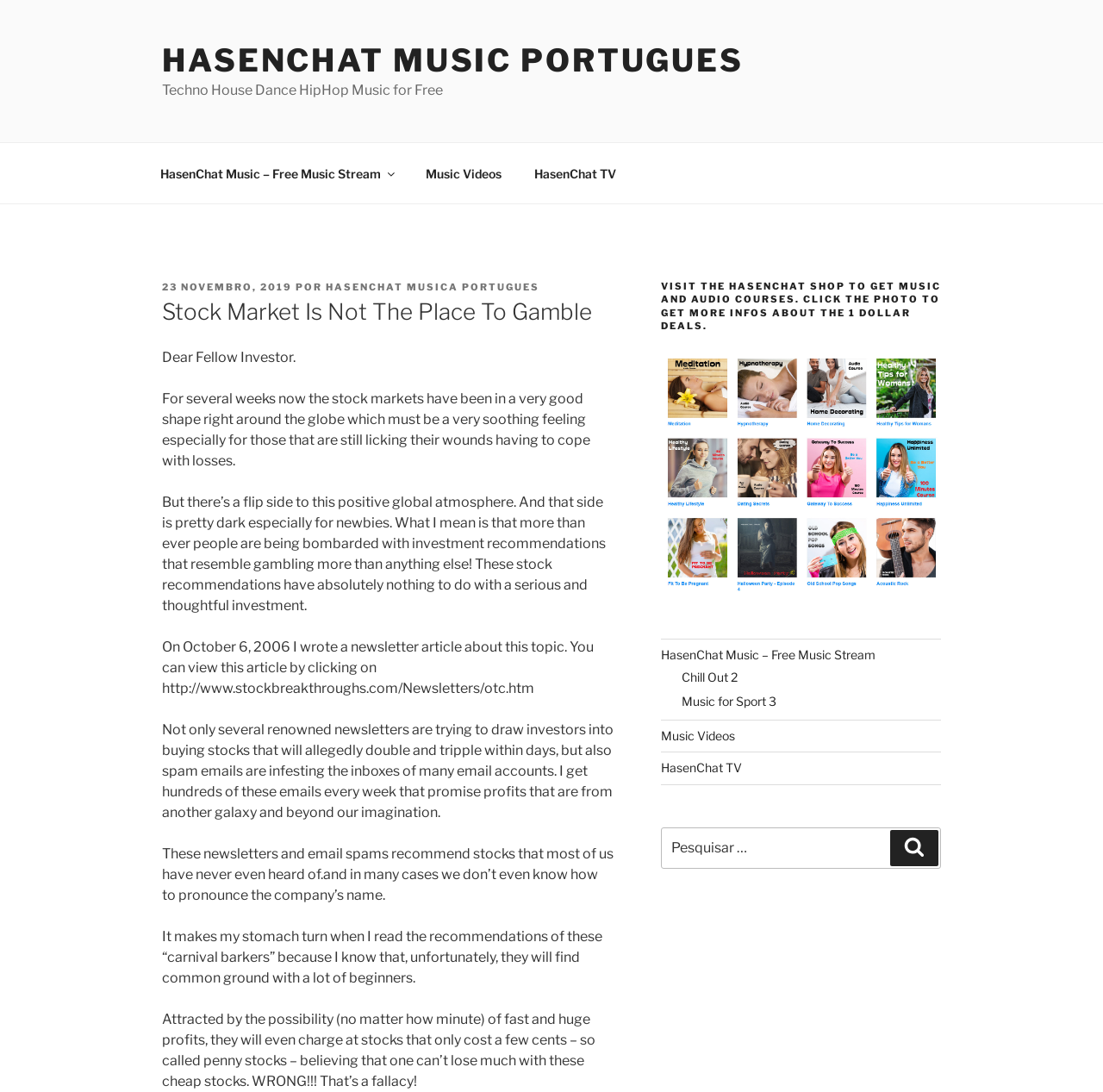Given the element description: "Pesquisar", predict the bounding box coordinates of the UI element it refers to, using four float numbers between 0 and 1, i.e., [left, top, right, bottom].

[0.807, 0.76, 0.851, 0.793]